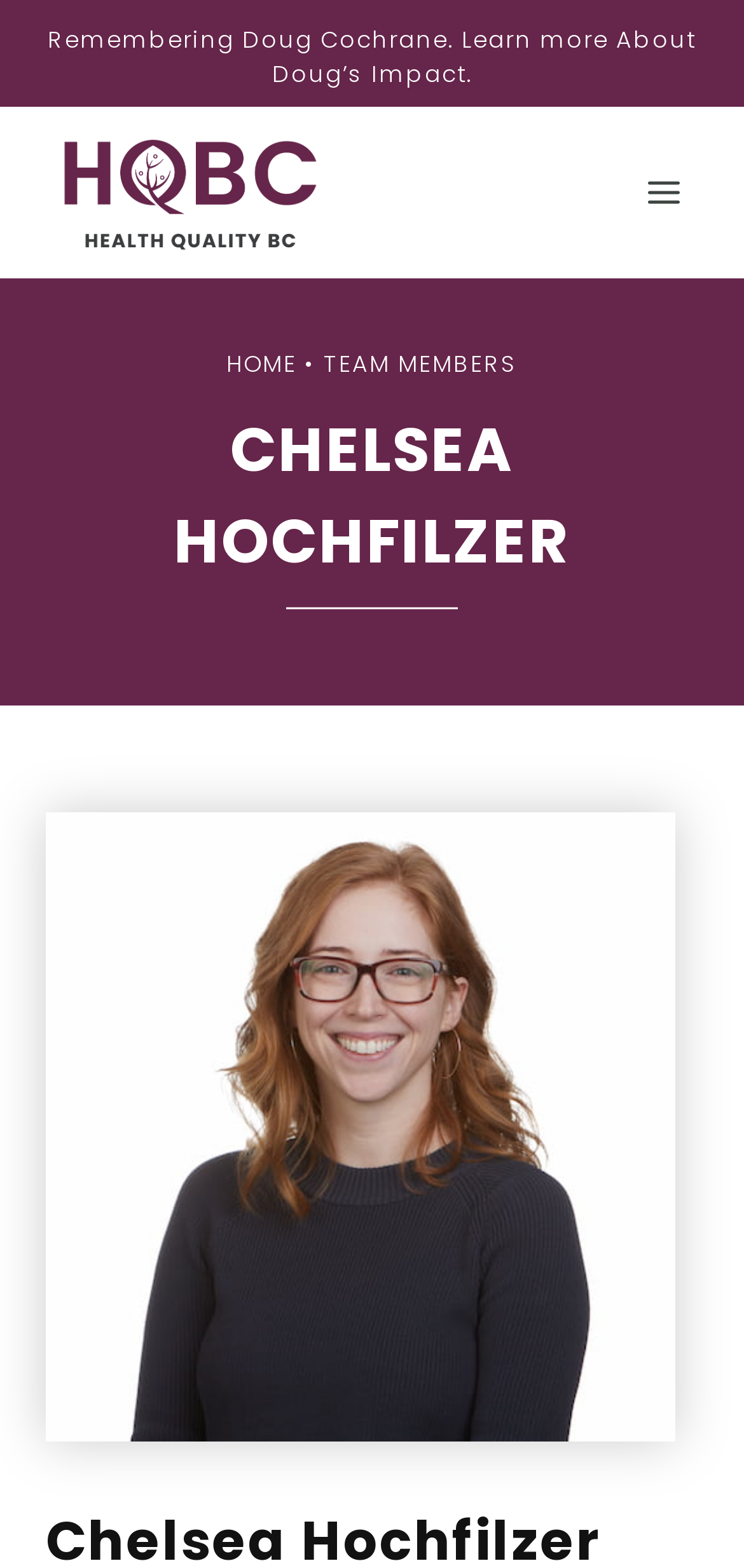What is the purpose of the 'Scroll to top' button? Analyze the screenshot and reply with just one word or a short phrase.

To scroll to top